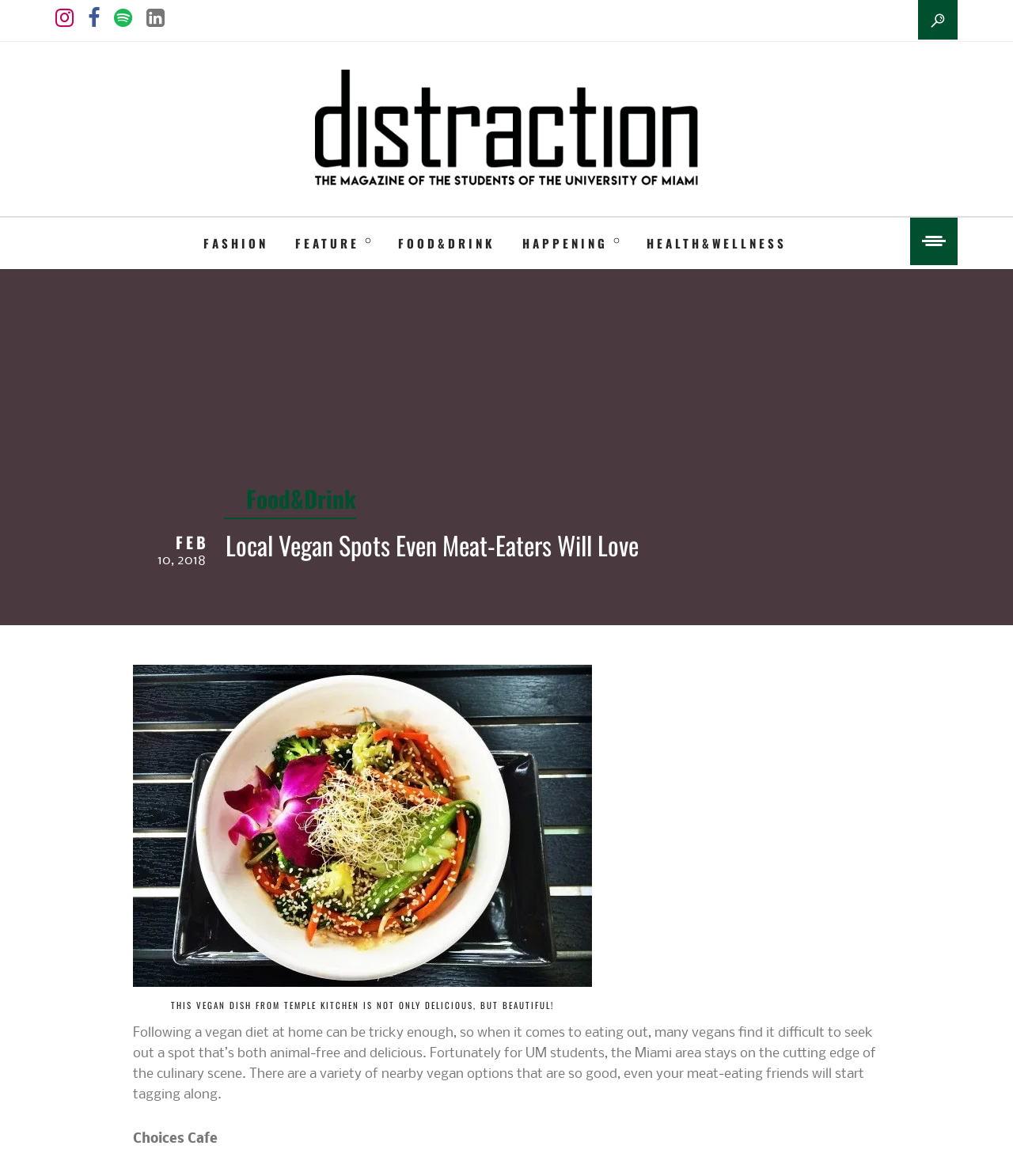Please locate the bounding box coordinates of the region I need to click to follow this instruction: "View the photo".

[0.131, 0.566, 0.584, 0.839]